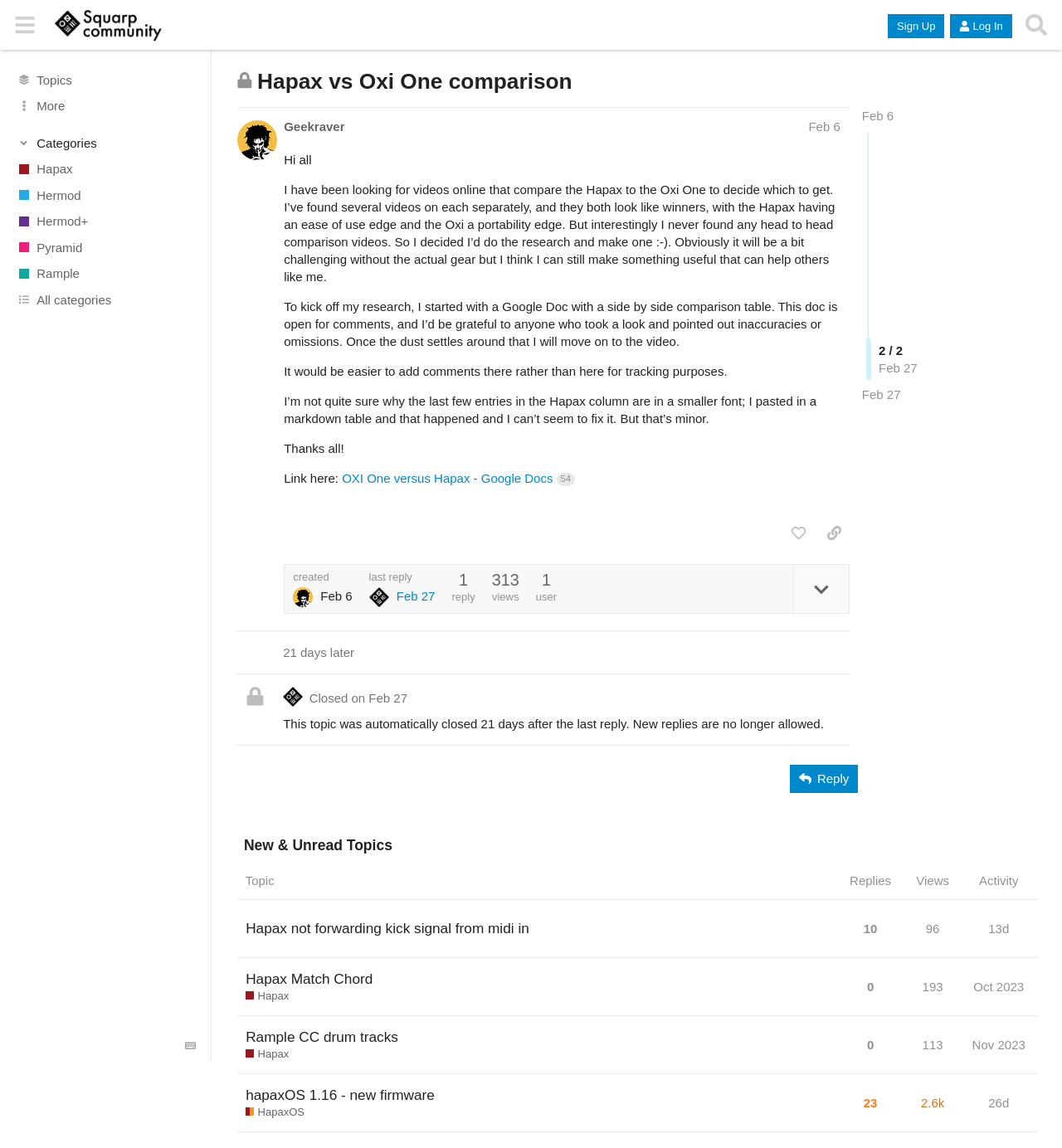Present a detailed account of what is displayed on the webpage.

This webpage is a forum discussion page titled "Hapax vs Oxi One comparison - General discussion - Squarp Forum". At the top, there is a header section with a button to toggle the sidebar, a link to the Squarp Forum, and buttons to sign up and log in. 

Below the header, there are several links to different categories, including "Topics", "Hapax", "Hermod", and "All categories". Each category has an associated image. 

The main content of the page is a discussion thread. The first post, by user "Geekraver", is a long text describing their experience searching for comparison videos between Hapax and Oxi One. The post includes several paragraphs of text and a link to a Google Doc. 

Below the first post, there are several buttons, including "like this post", "copy a link to this post to clipboard", and a button with an image. There is also a section showing the post's creation date and the number of views.

The second post, by the system, is a notification that the topic was automatically closed 21 days after the last reply. 

At the bottom of the page, there is a button to reply to the topic and a section titled "New & Unread Topics" with a table showing several topics, including their titles, number of replies, views, and activity.